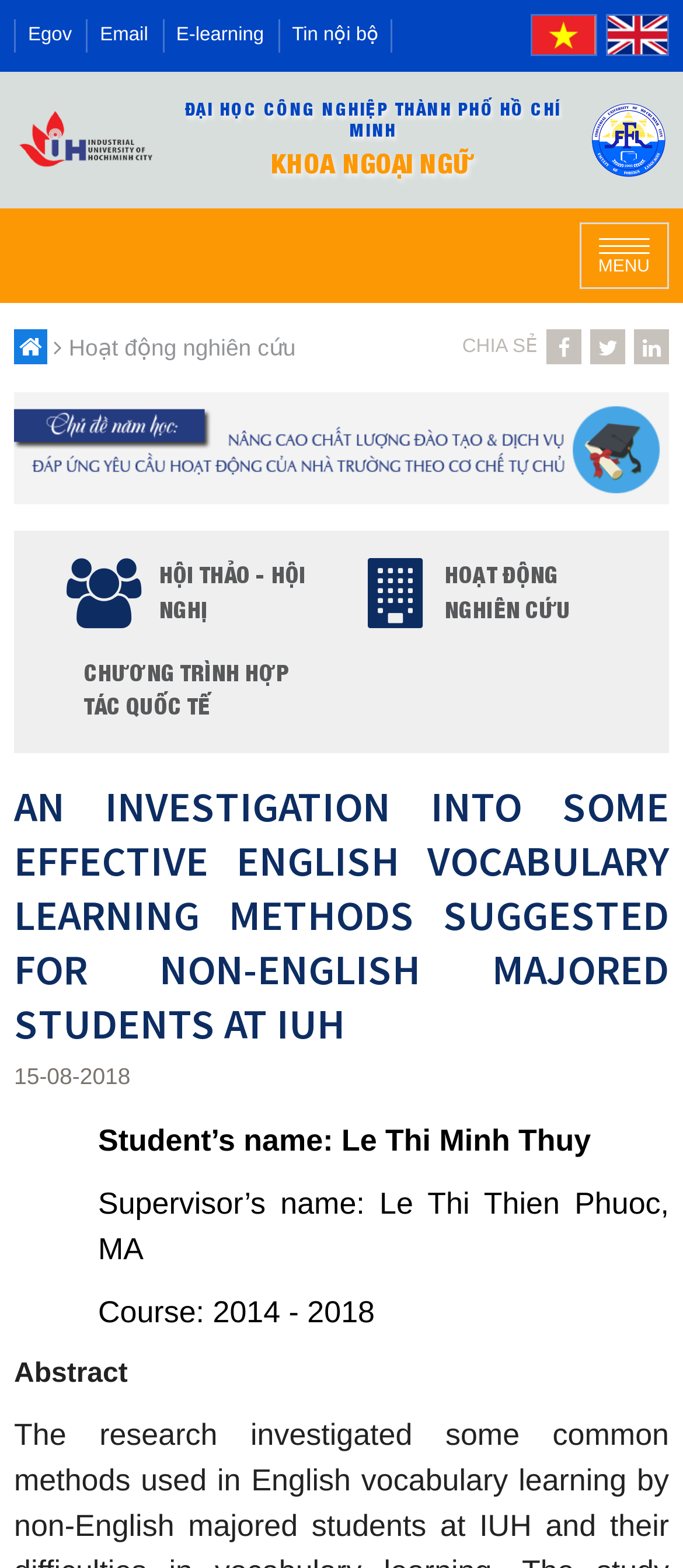Who is the supervisor of the student?
Please answer the question with as much detail and depth as you can.

I found the answer by looking at the static text 'Supervisor’s name: Le Thi Thien Phuoc, MA', which explicitly states the supervisor's name.